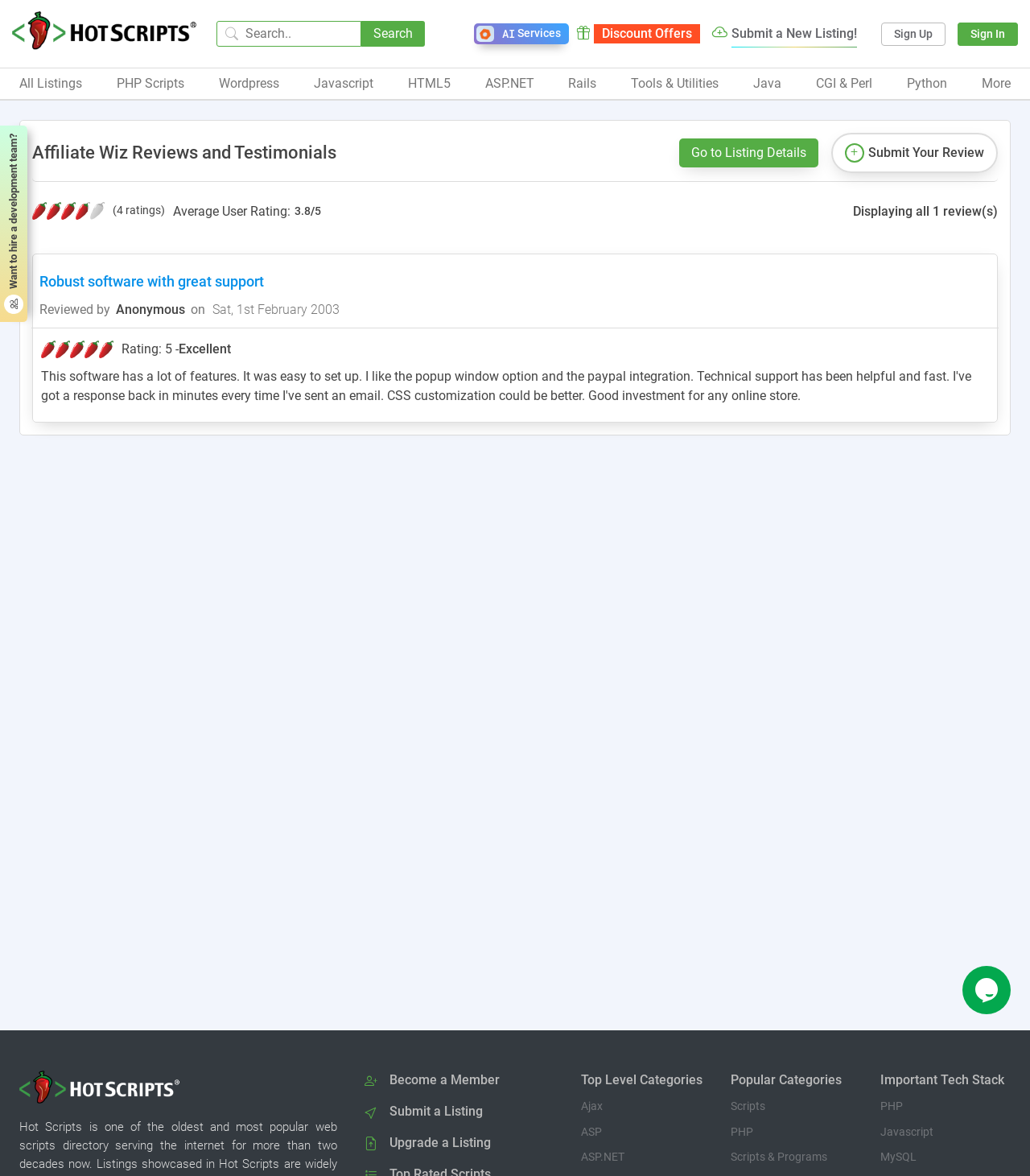What is the purpose of the button 'Submit a New Listing!'?
Please give a detailed and elaborate answer to the question based on the image.

I inferred the purpose of the button by looking at its text and considering the context of the webpage, which appears to be a platform for listing and reviewing scripts and programs.